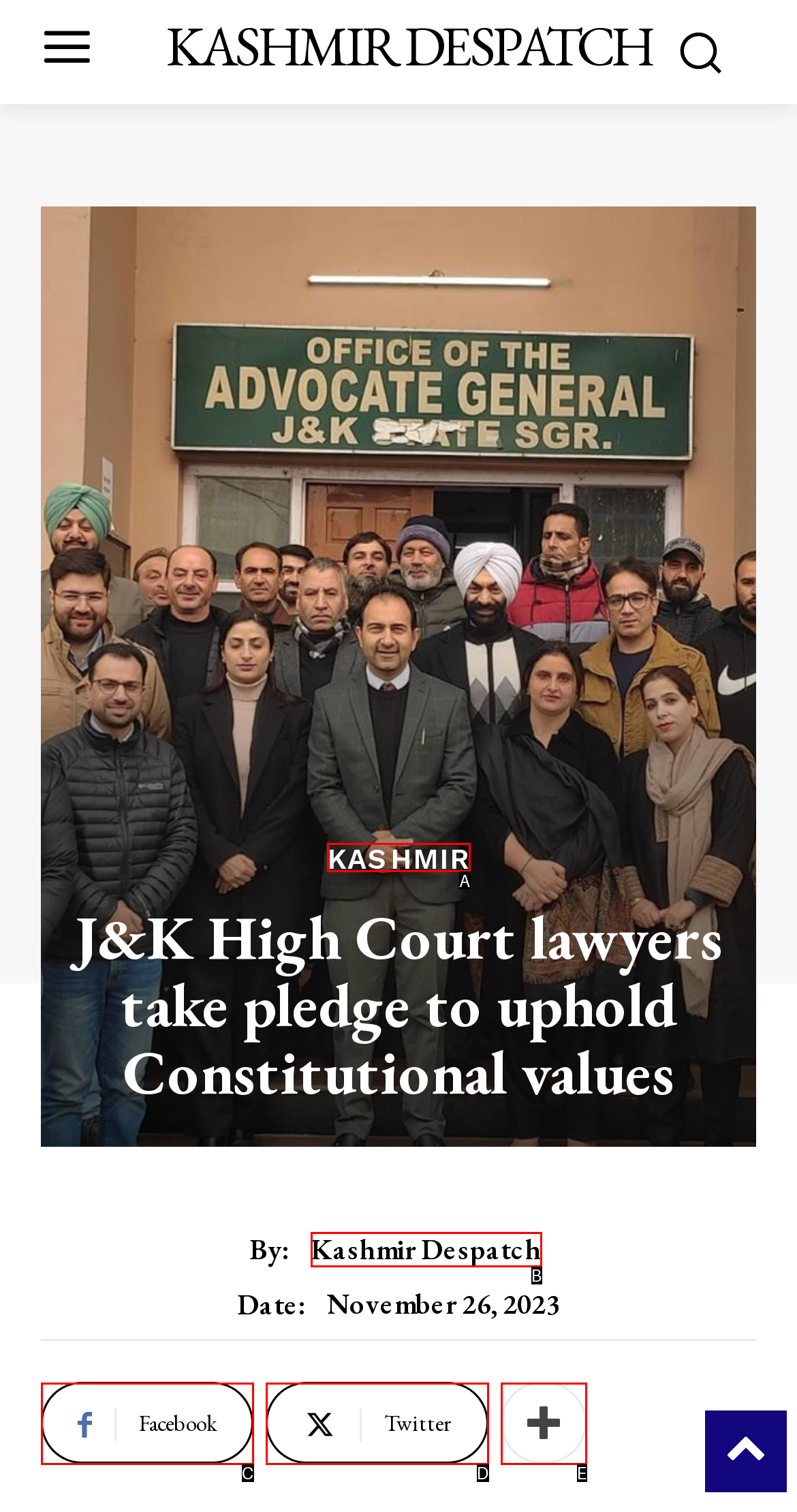Please identify the UI element that matches the description: title="More"
Respond with the letter of the correct option.

E